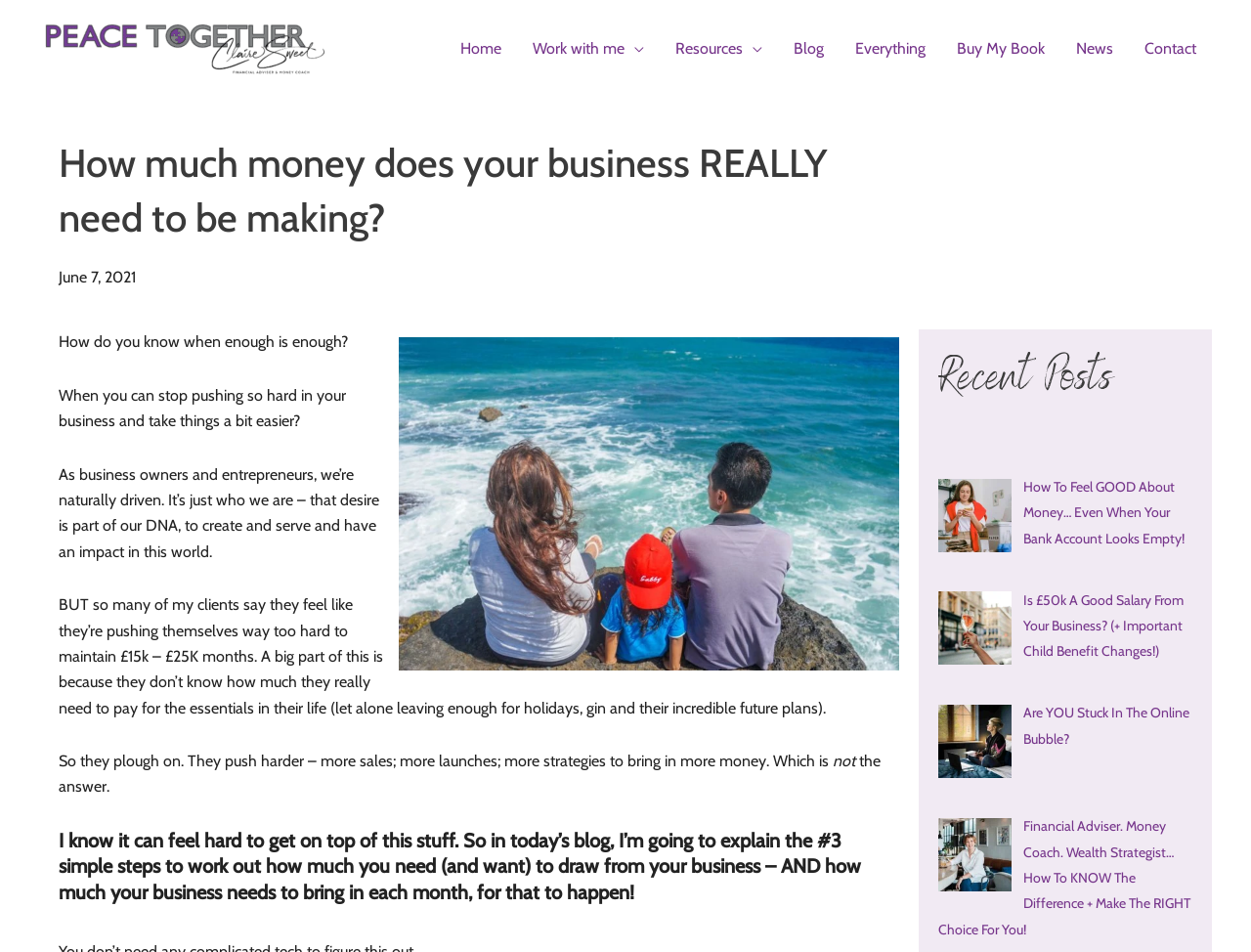Kindly provide the bounding box coordinates of the section you need to click on to fulfill the given instruction: "Click on the 'Home' link".

[0.355, 0.015, 0.413, 0.087]